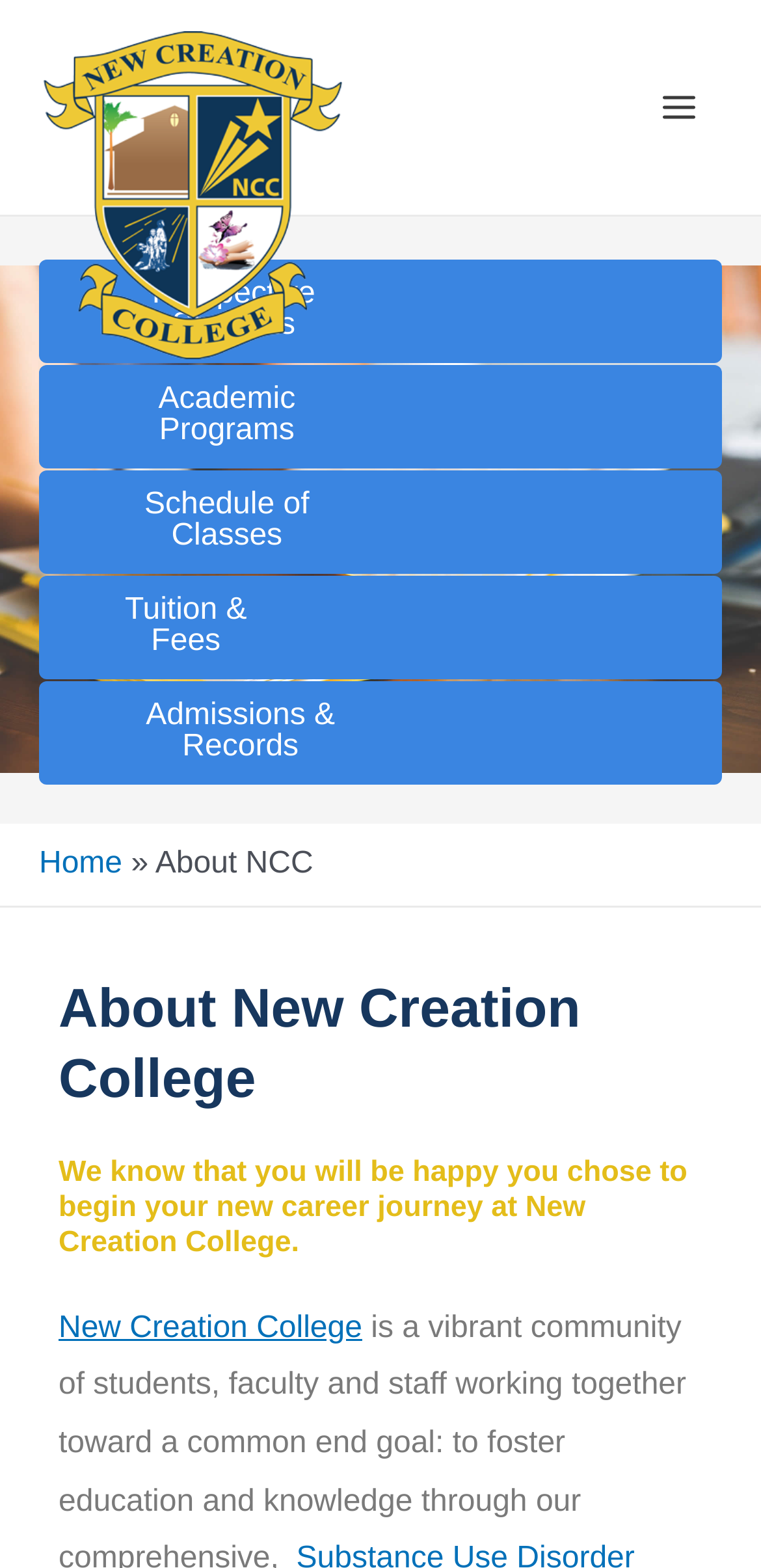Please identify the bounding box coordinates of the element that needs to be clicked to perform the following instruction: "Visit the Prospective Students page".

[0.051, 0.165, 0.949, 0.231]